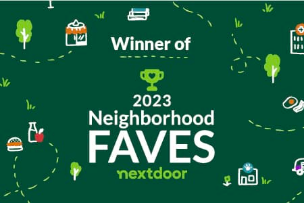What is the shape at the center of the design?
Using the image as a reference, deliver a detailed and thorough answer to the question.

According to the caption, a 'trophy symbolizes the accomplishment of winning this award', which implies that the central element of the design is a trophy shape.